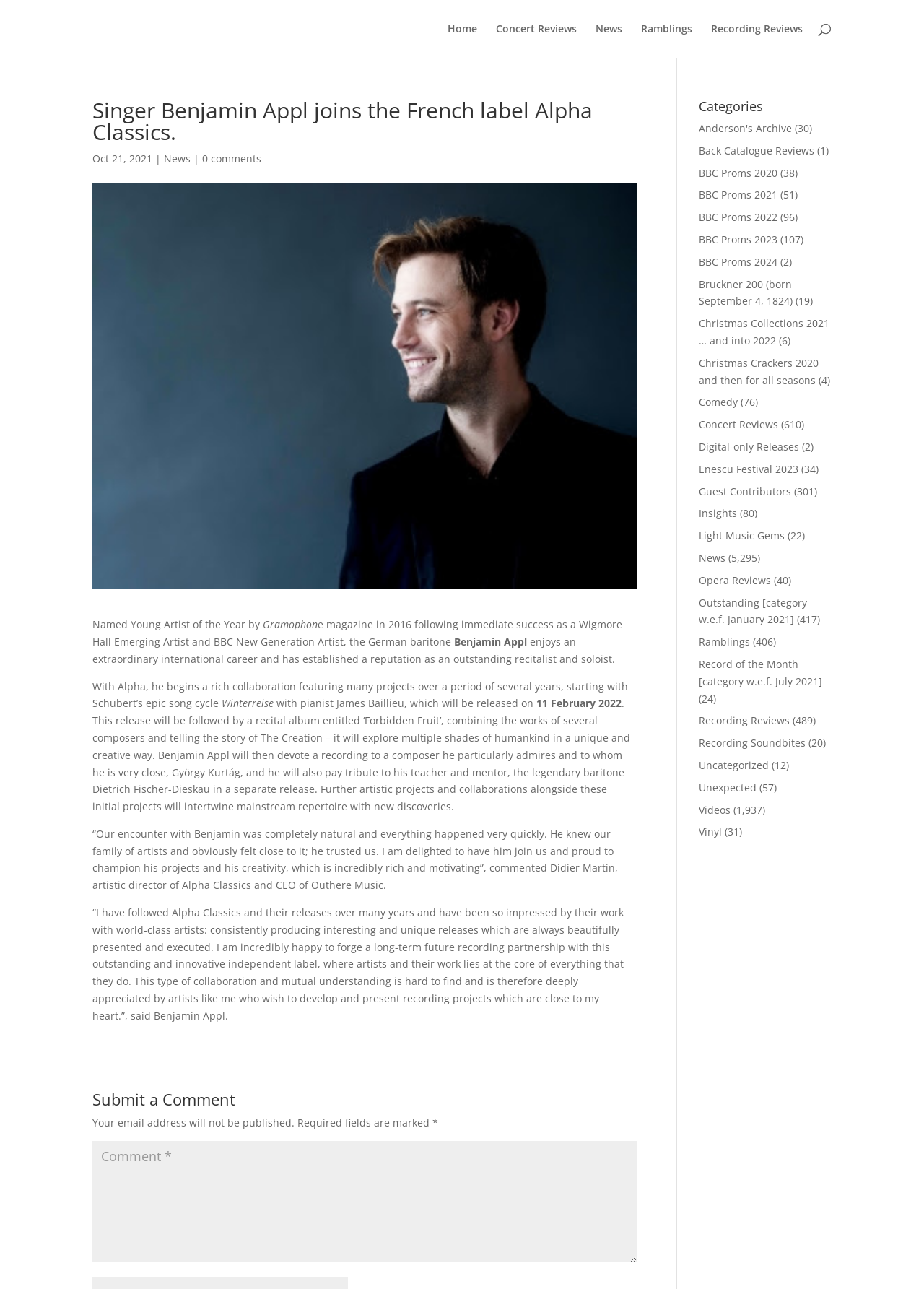Please find the bounding box coordinates for the clickable element needed to perform this instruction: "Read the news article".

[0.1, 0.118, 0.206, 0.128]